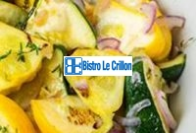What is the name of the culinary brand?
Provide a well-explained and detailed answer to the question.

The image is accompanied by the branding of 'Bistro Le Crillon', indicating a culinary expertise that emphasizes fresh and healthy ingredients.